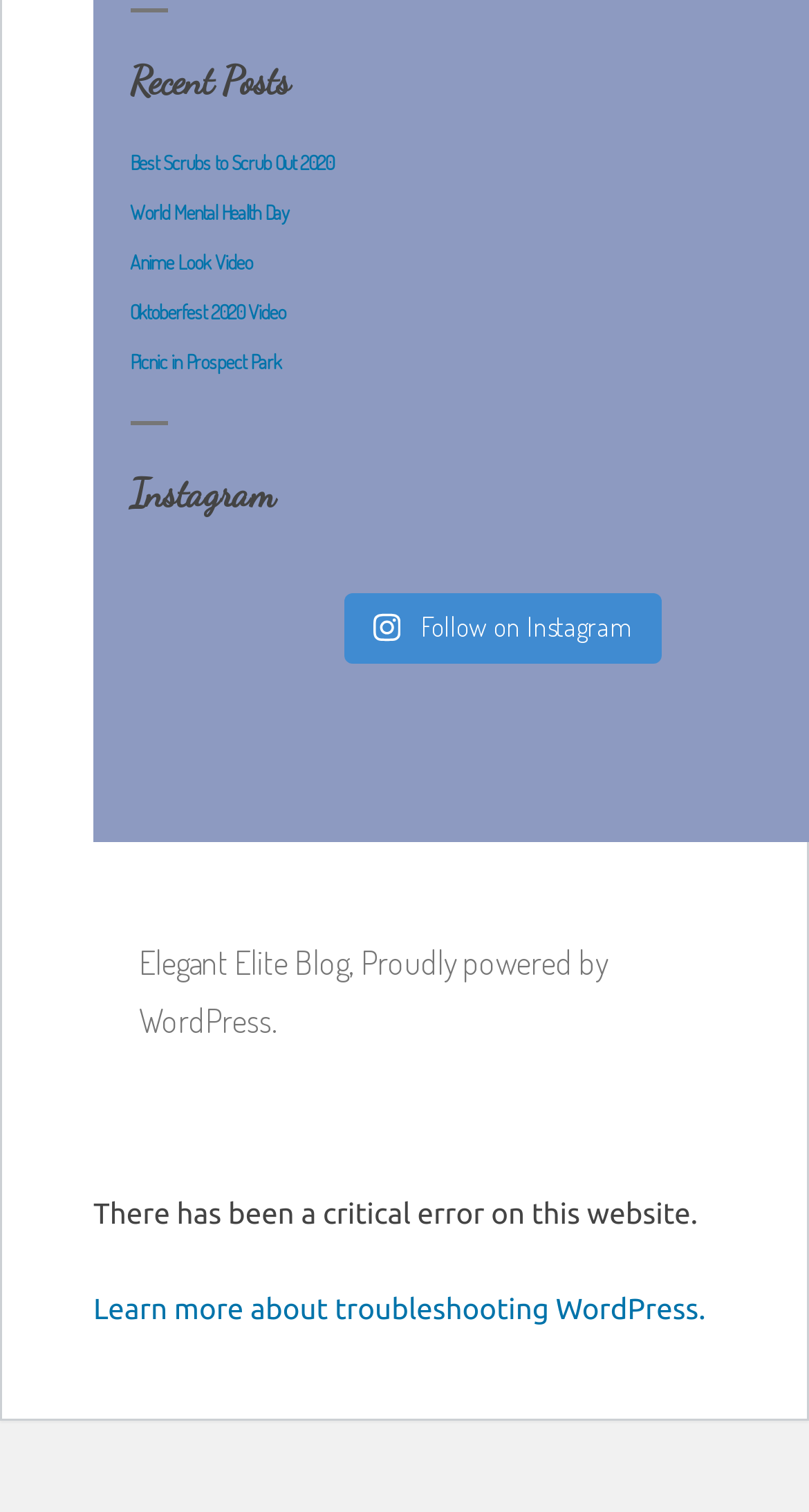Please provide the bounding box coordinates for the element that needs to be clicked to perform the following instruction: "Visit the Elegant Elite Blog". The coordinates should be given as four float numbers between 0 and 1, i.e., [left, top, right, bottom].

[0.172, 0.623, 0.431, 0.65]